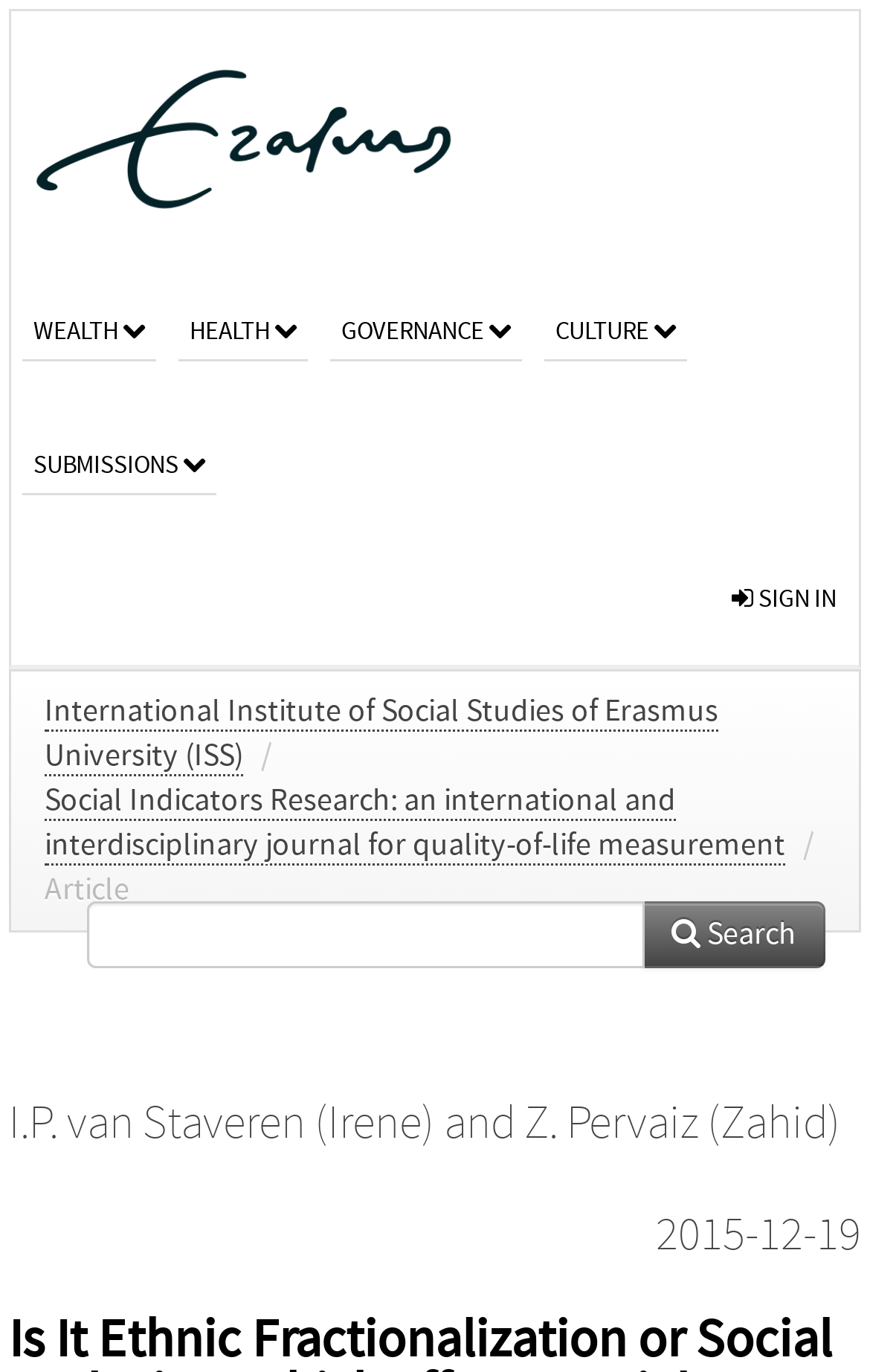Can you find and generate the webpage's heading?

Is It Ethnic Fractionalization or Social Exclusion, which affects Social Cohesion?